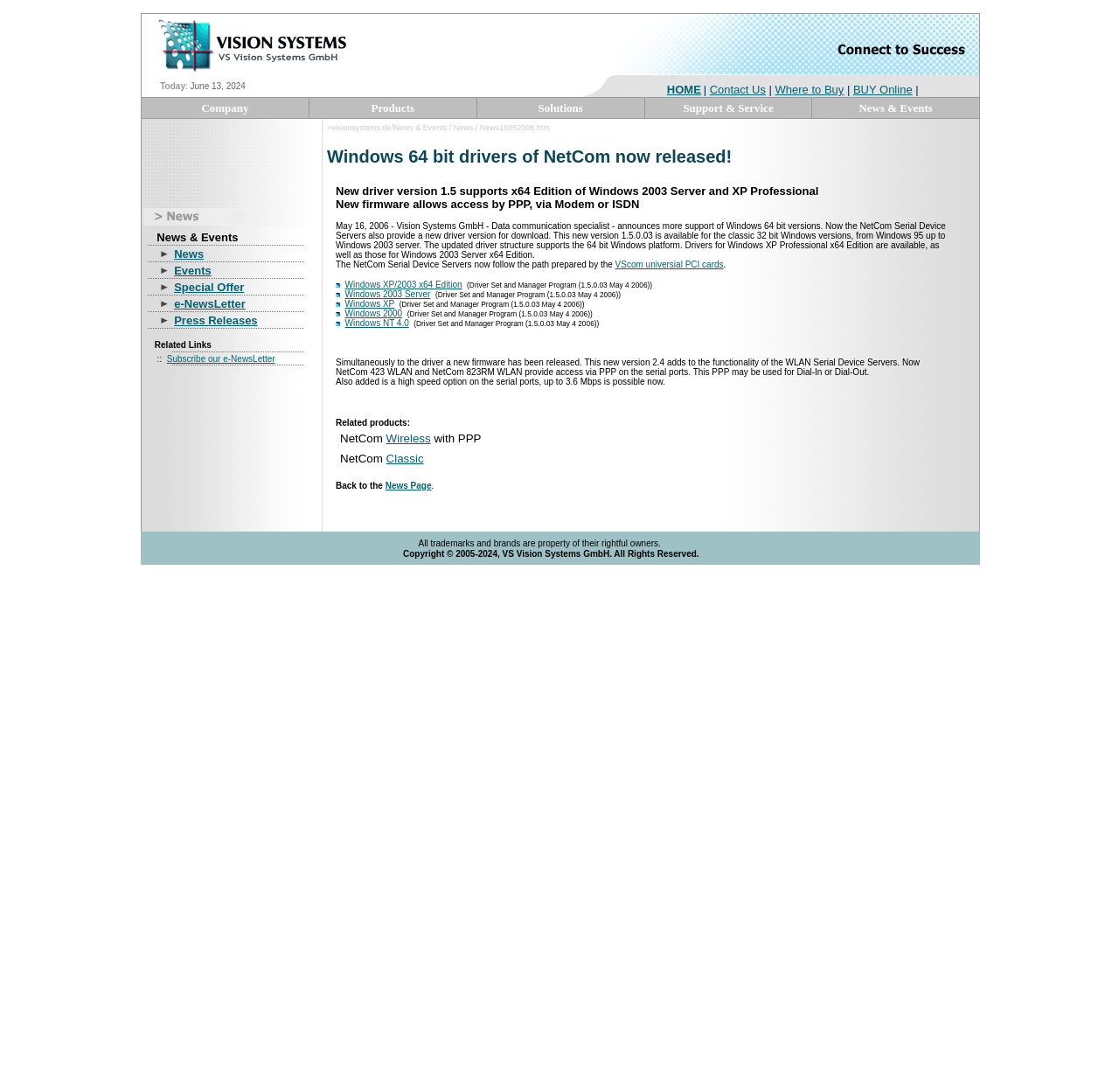Determine the bounding box coordinates of the region I should click to achieve the following instruction: "Click on HOME". Ensure the bounding box coordinates are four float numbers between 0 and 1, i.e., [left, top, right, bottom].

[0.596, 0.076, 0.626, 0.088]